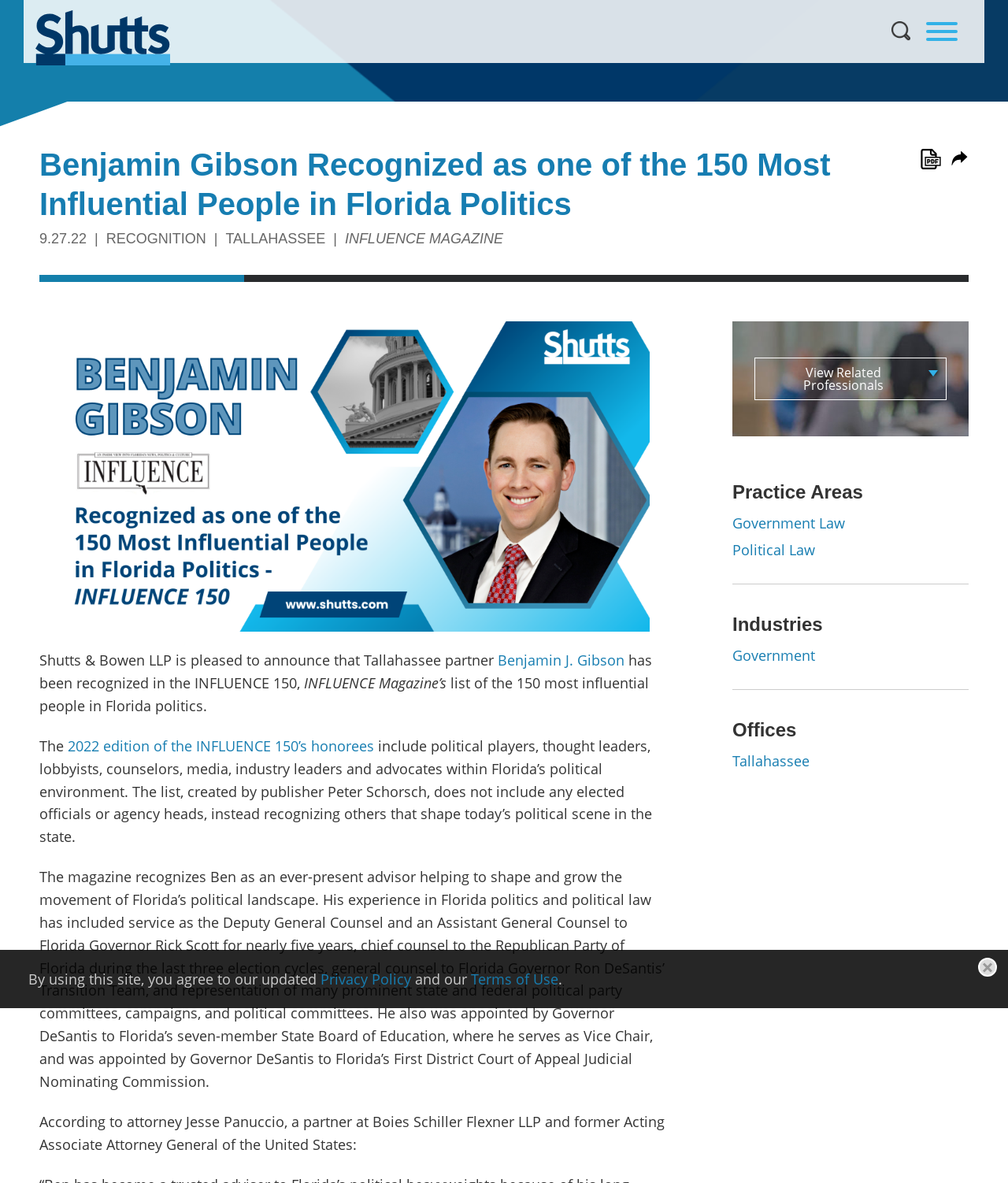Identify and provide the bounding box for the element described by: "Client configuration".

None